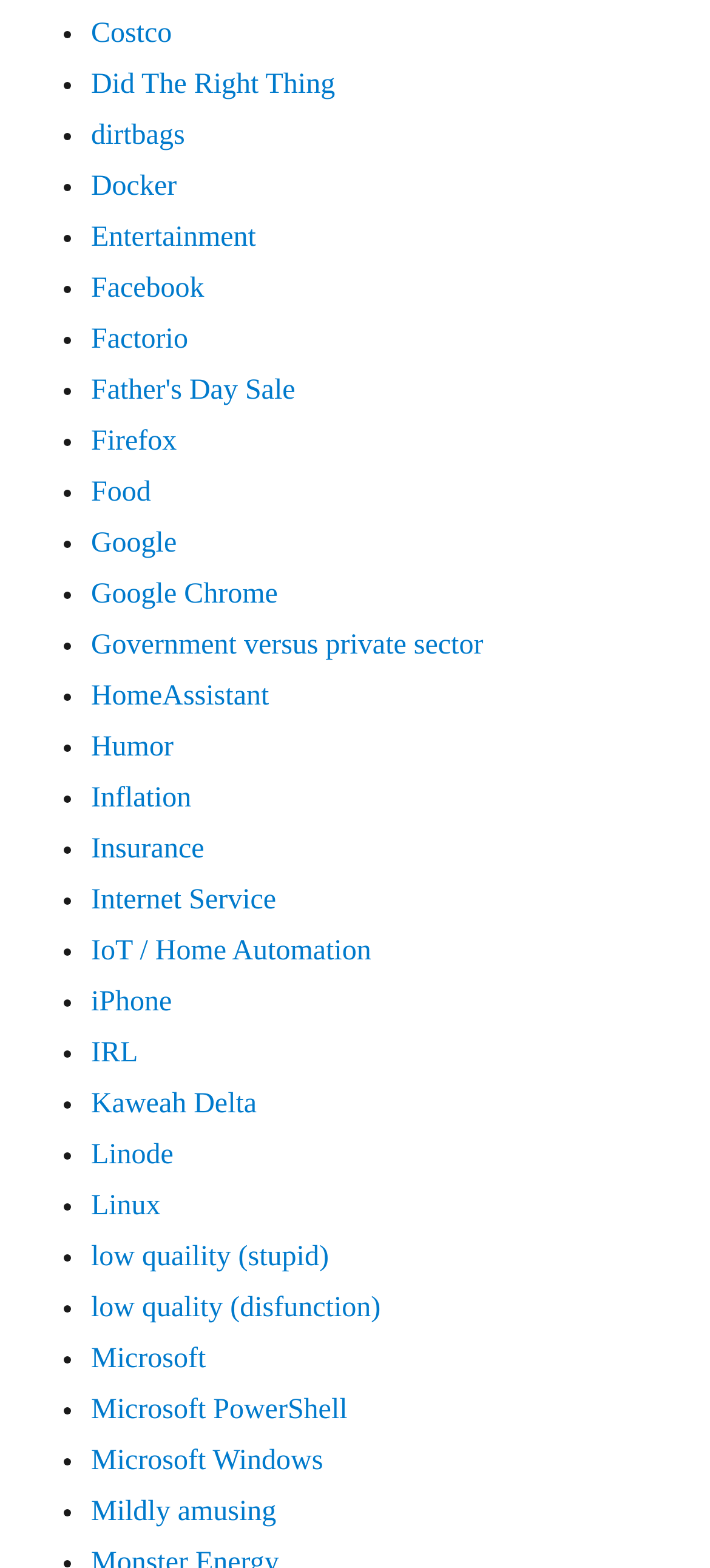Provide a brief response using a word or short phrase to this question:
Are there any links related to technology?

Yes